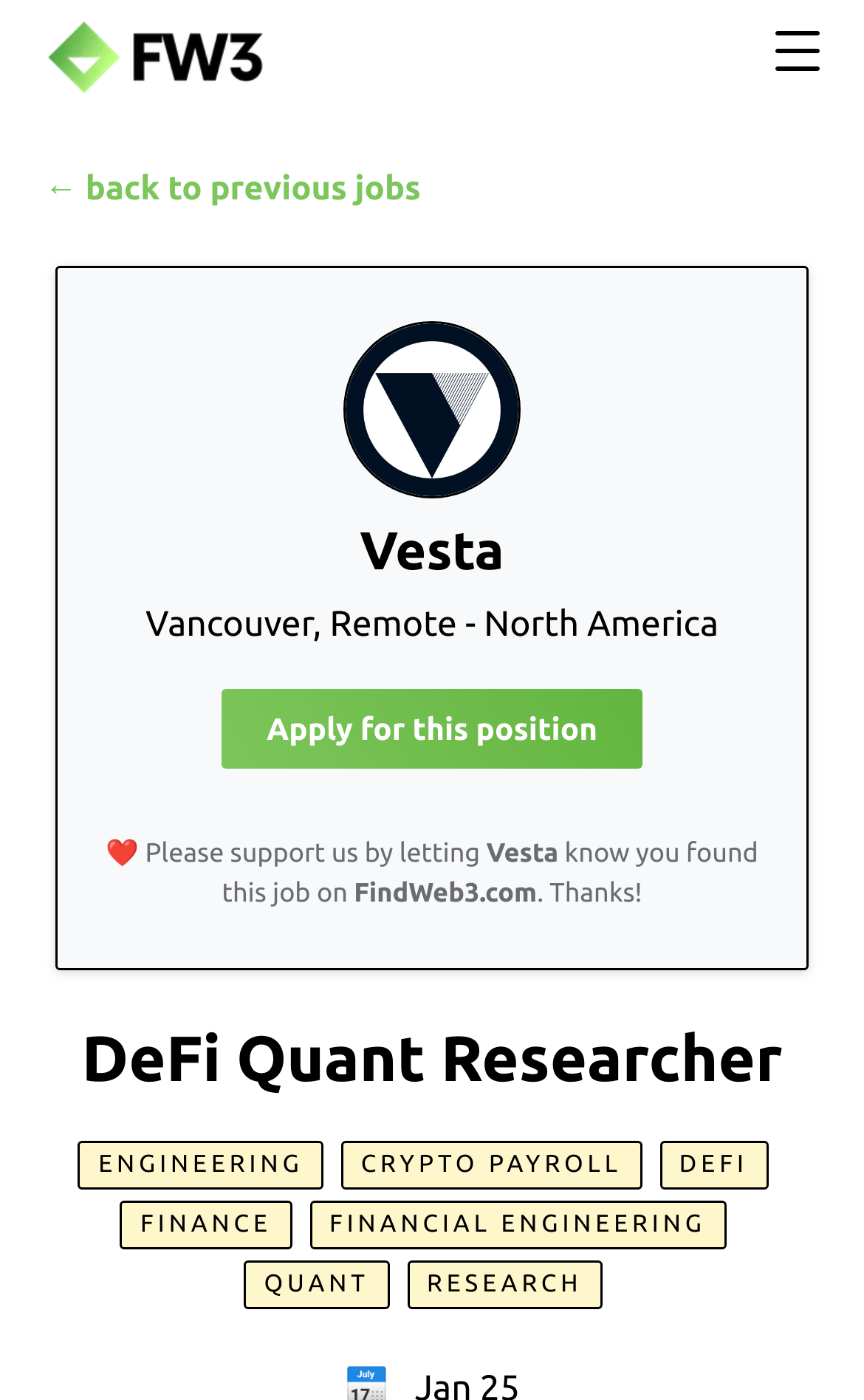Identify the bounding box of the UI element that matches this description: "Apply for this position".

[0.257, 0.492, 0.743, 0.549]